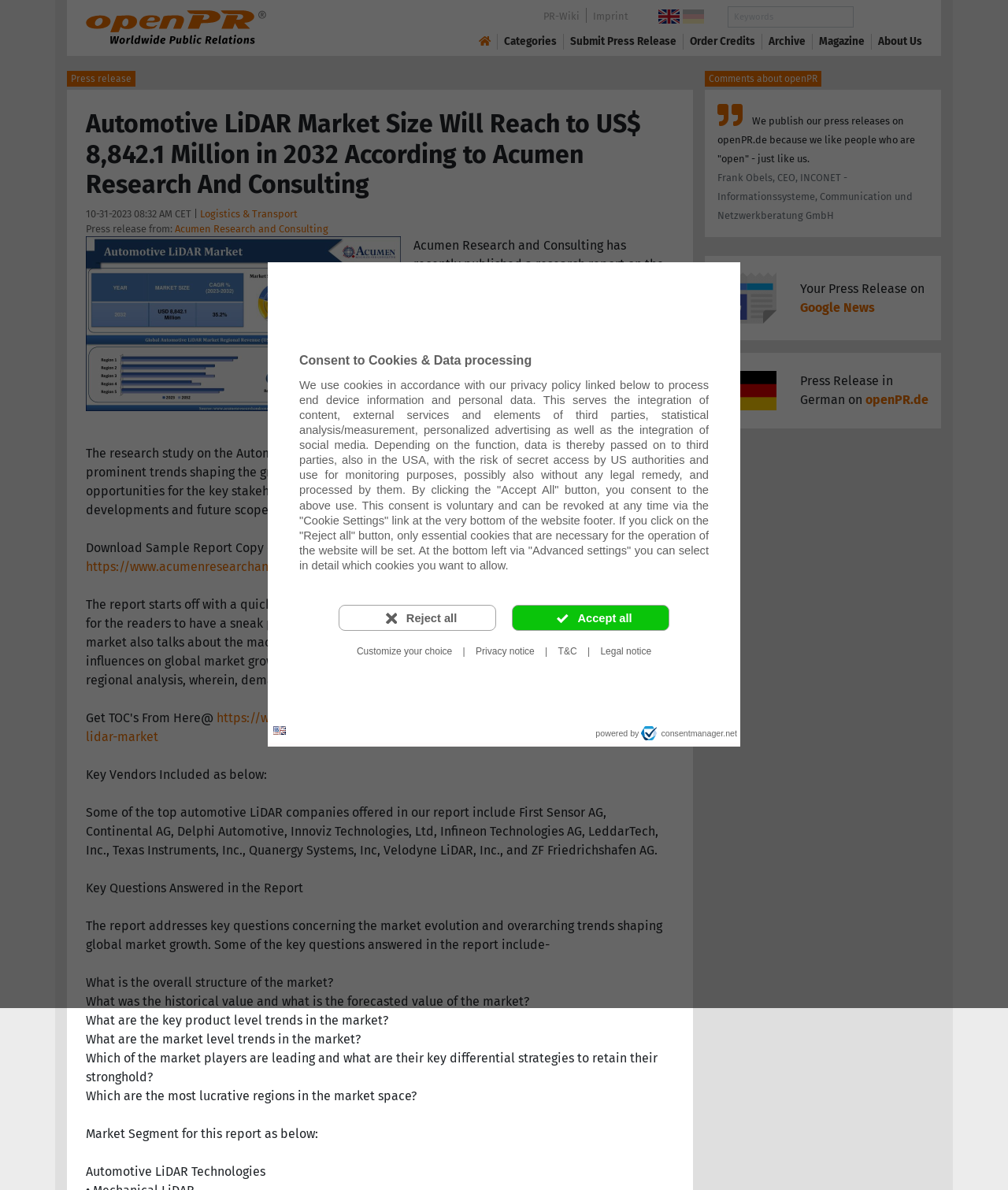What is the company that published the research report?
Using the image as a reference, give an elaborate response to the question.

I found the company name by looking at the text 'Press release from: Acumen Research and Consulting' which is located below the title of the press release.